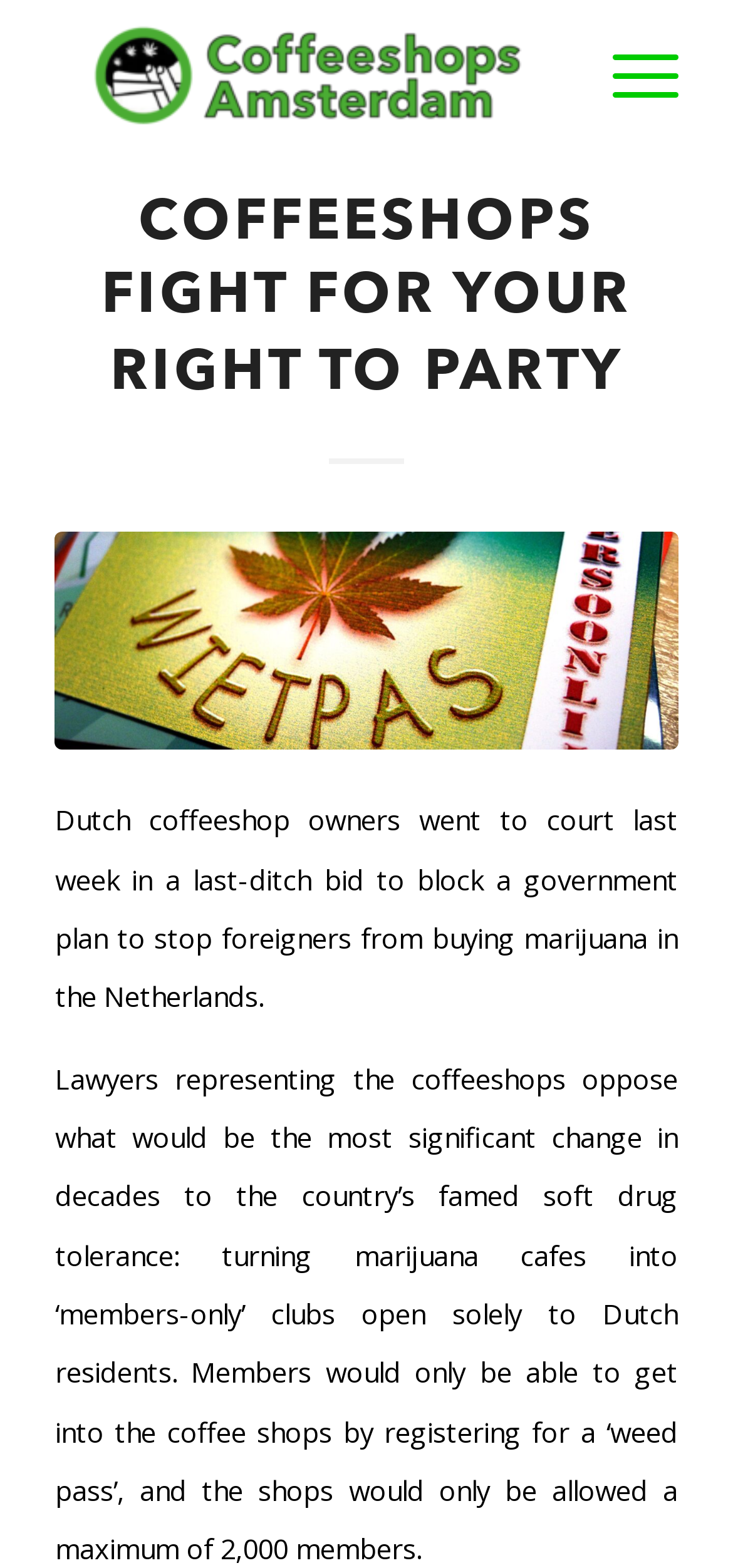What is the main topic of this webpage?
Based on the image, answer the question with as much detail as possible.

Based on the webpage content, it appears that the main topic is about coffeeshops in Amsterdam, as indicated by the heading 'Coffeeshops Fight For Your Right To Party' and the text 'Dutch coffeeshop owners went to court last week in a last-ditch bid to block a government plan to stop foreigners from buying marijuana in the Netherlands.'